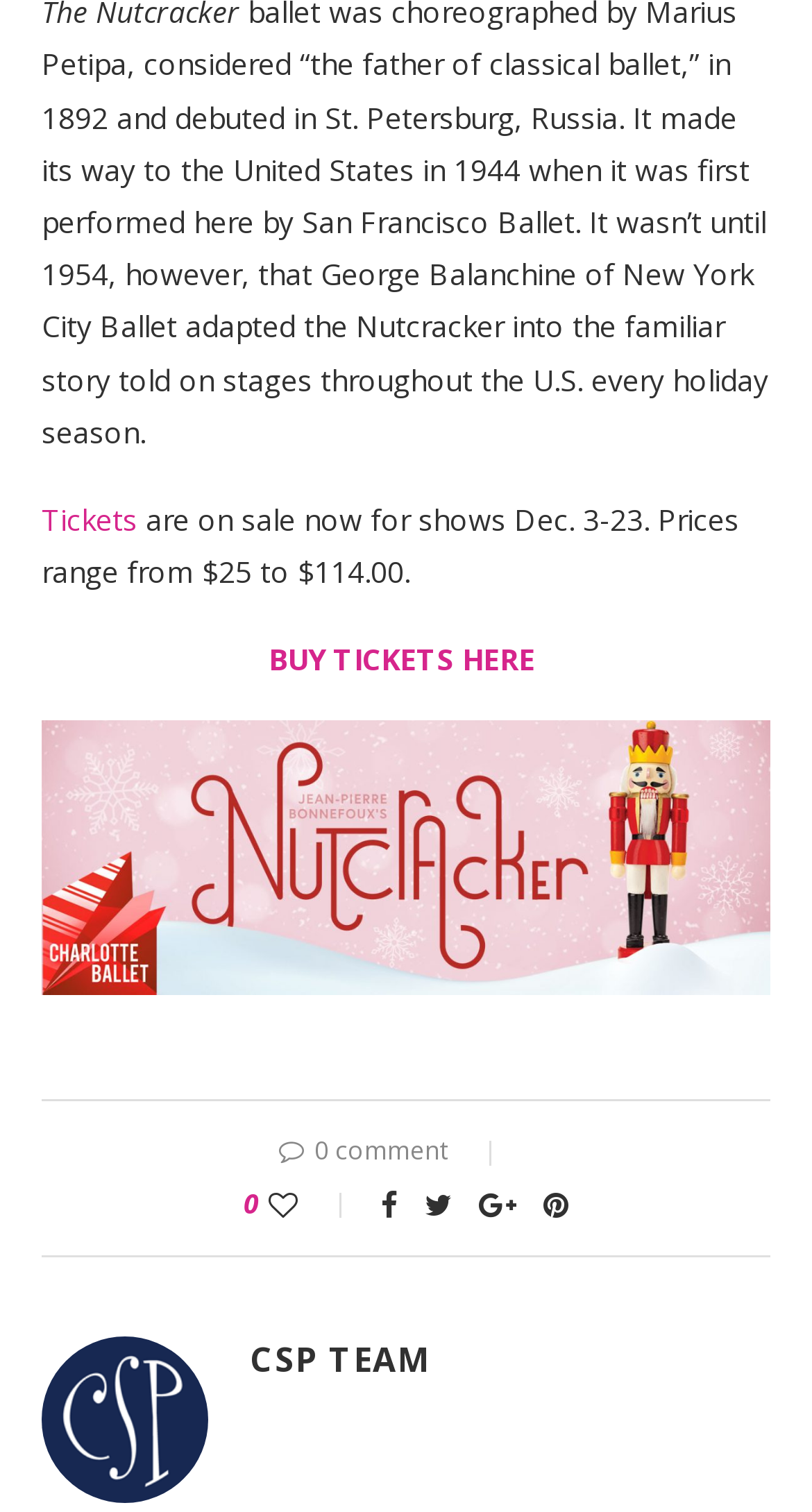Can you find the bounding box coordinates of the area I should click to execute the following instruction: "Buy tickets for the show"?

[0.331, 0.423, 0.669, 0.449]